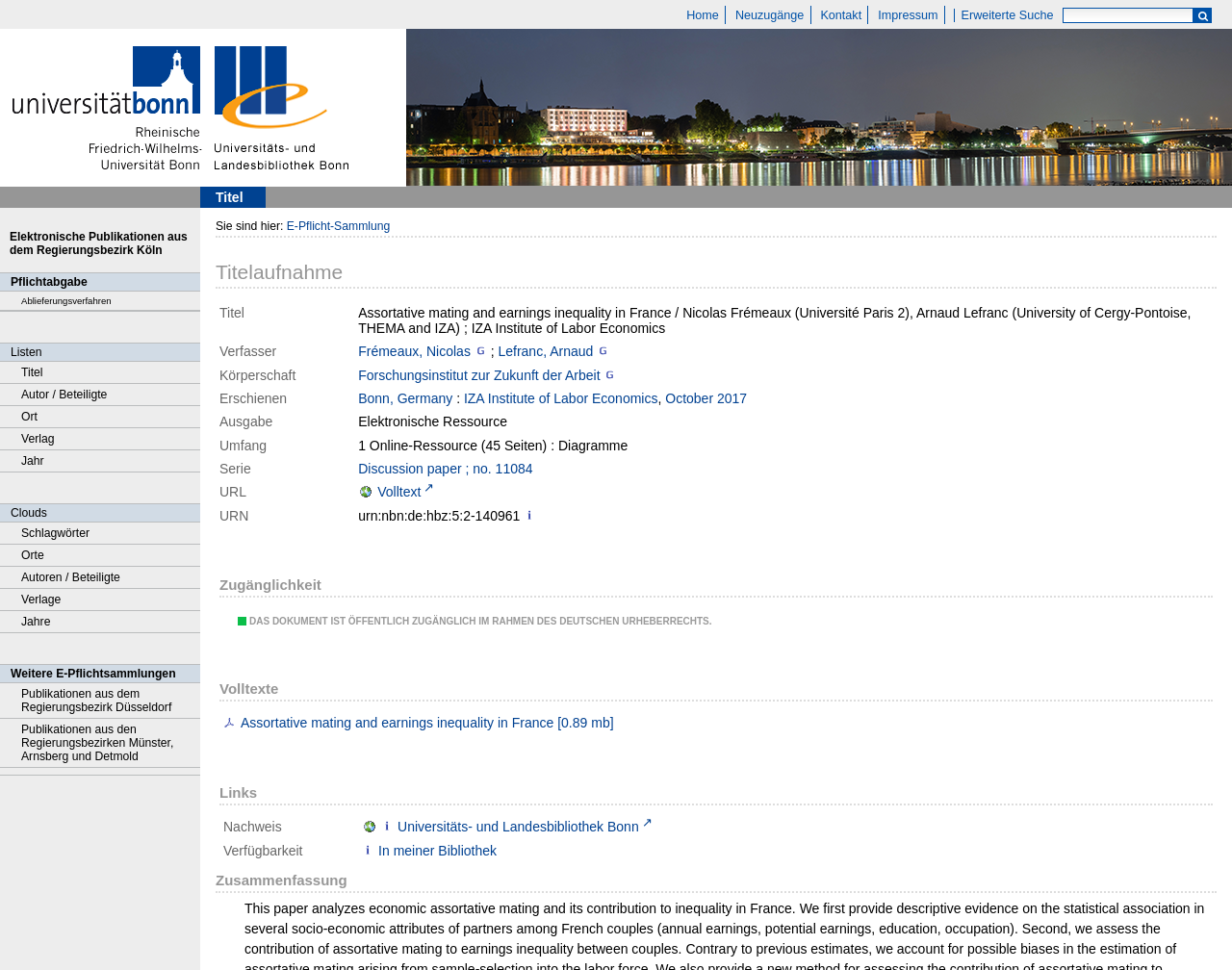For the given element description Impressum, determine the bounding box coordinates of the UI element. The coordinates should follow the format (top-left x, top-left y, bottom-right x, bottom-right y) and be within the range of 0 to 1.

[0.708, 0.006, 0.767, 0.025]